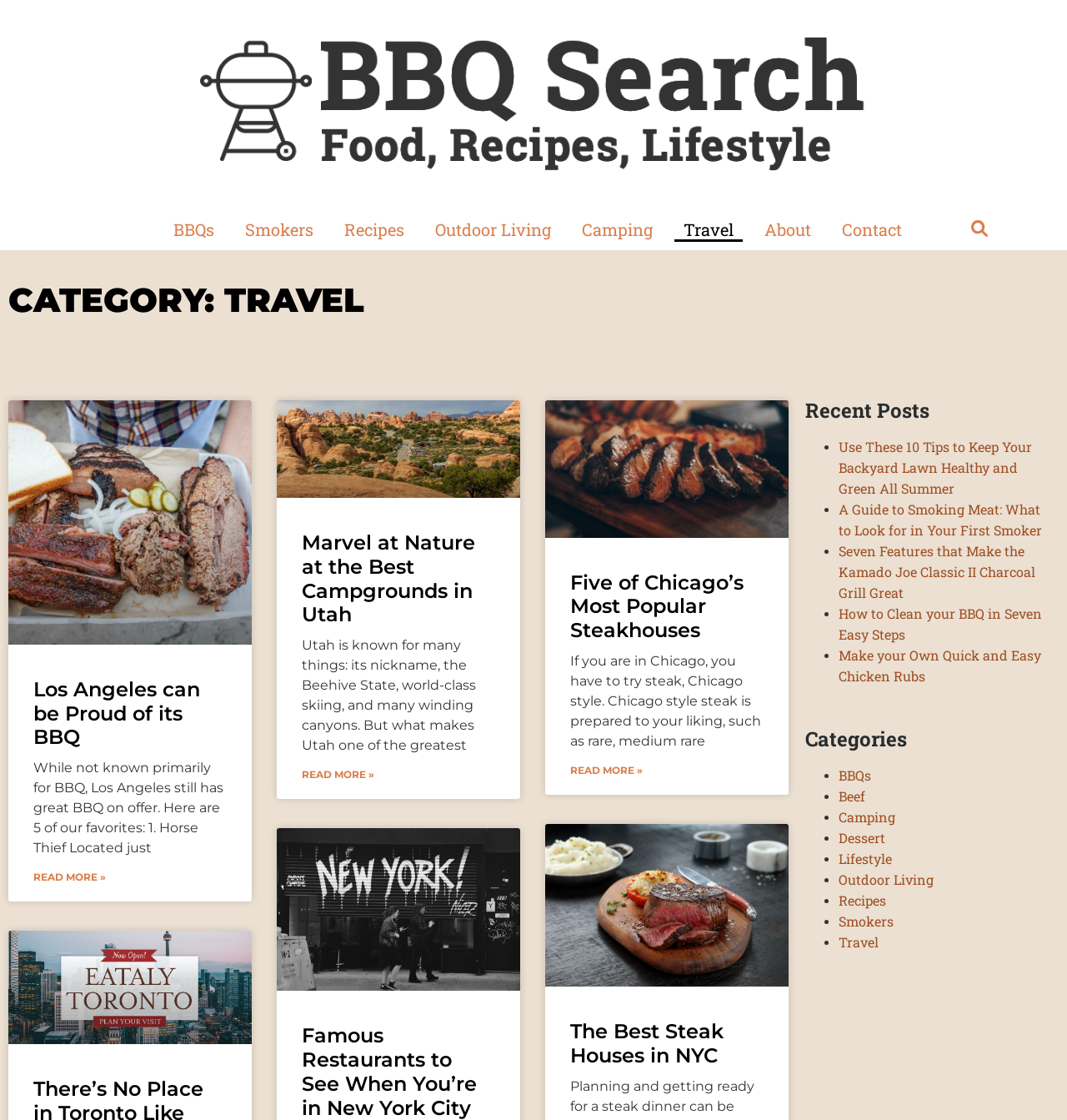Summarize the webpage in an elaborate manner.

The webpage is titled "Travel Archives - BBQ Search" and features a logo at the top left corner. Below the logo, there are seven navigation links: "BBQs", "Smokers", "Recipes", "Outdoor Living", "Camping", "Travel", and "About". To the right of these links, there is a search bar with a "Search" button.

The main content of the page is divided into three columns. The left column has a heading "CATEGORY: TRAVEL" and features three articles with images, headings, and summaries. The first article is about Los Angeles BBQ, the second is about camping in Utah, and the third is about steakhouses in Chicago. Each article has a "Read more" link.

The middle column has a heading "Recent Posts" and lists five articles with bullet points. The articles are about lawn care, smoking meat, charcoal grills, cleaning BBQs, and making chicken rubs.

The right column has a heading "Categories" and lists nine categories with bullet points: "BBQs", "Beef", "Camping", "Dessert", "Lifestyle", "Outdoor Living", "Recipes", "Smokers", and "Travel". Each category has a link to related content.

Overall, the webpage appears to be a blog or archive of articles related to travel, BBQ, and outdoor living, with a focus on recipes, camping, and travel destinations.